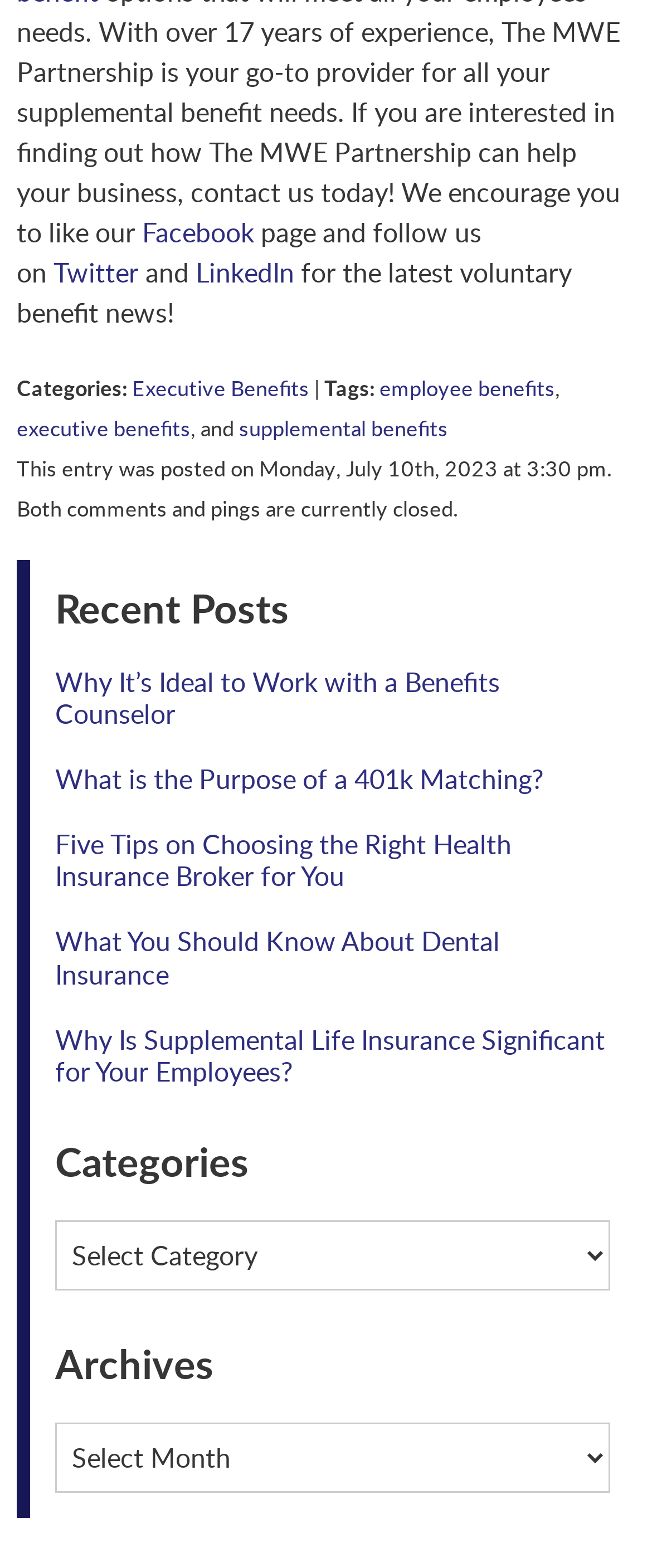Please predict the bounding box coordinates of the element's region where a click is necessary to complete the following instruction: "View posts in Executive Benefits category". The coordinates should be represented by four float numbers between 0 and 1, i.e., [left, top, right, bottom].

[0.203, 0.237, 0.474, 0.257]